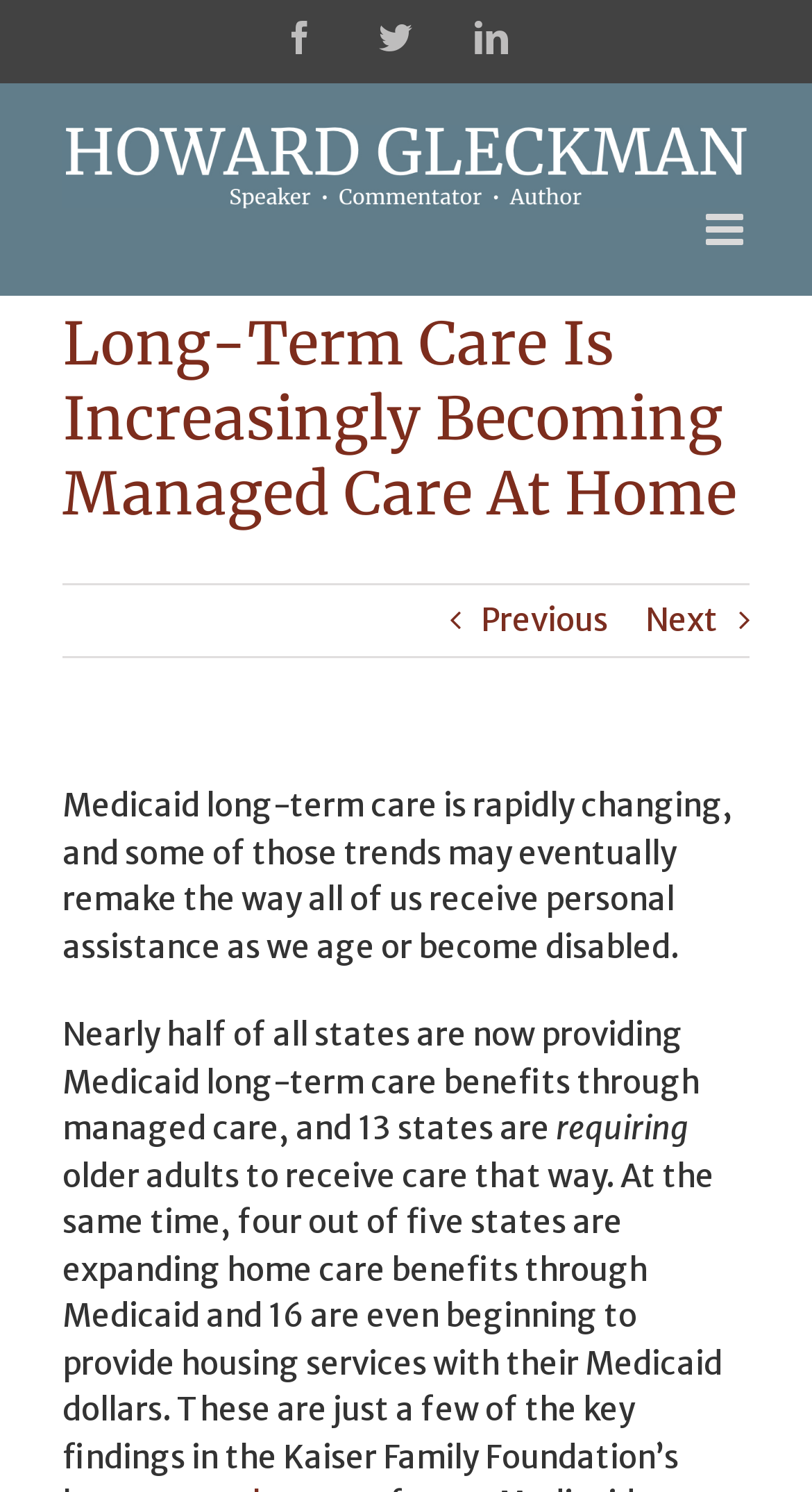What is the topic of the article?
Use the image to give a comprehensive and detailed response to the question.

The topic of the article can be determined by reading the static text at the top of the webpage, which mentions 'Medicaid long-term care is rapidly changing...'.